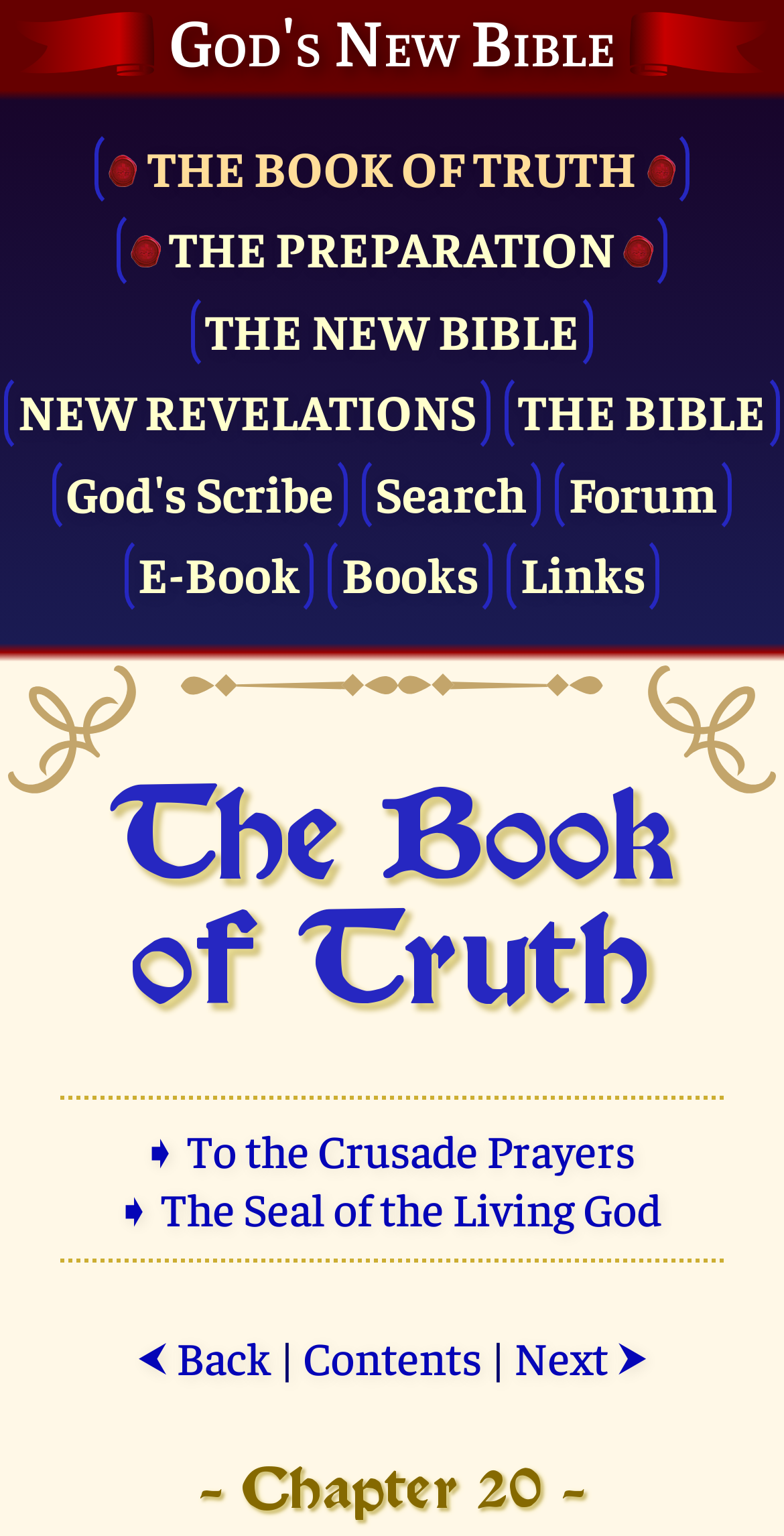Give a one-word or one-phrase response to the question: 
How many links are on the webpage?

14